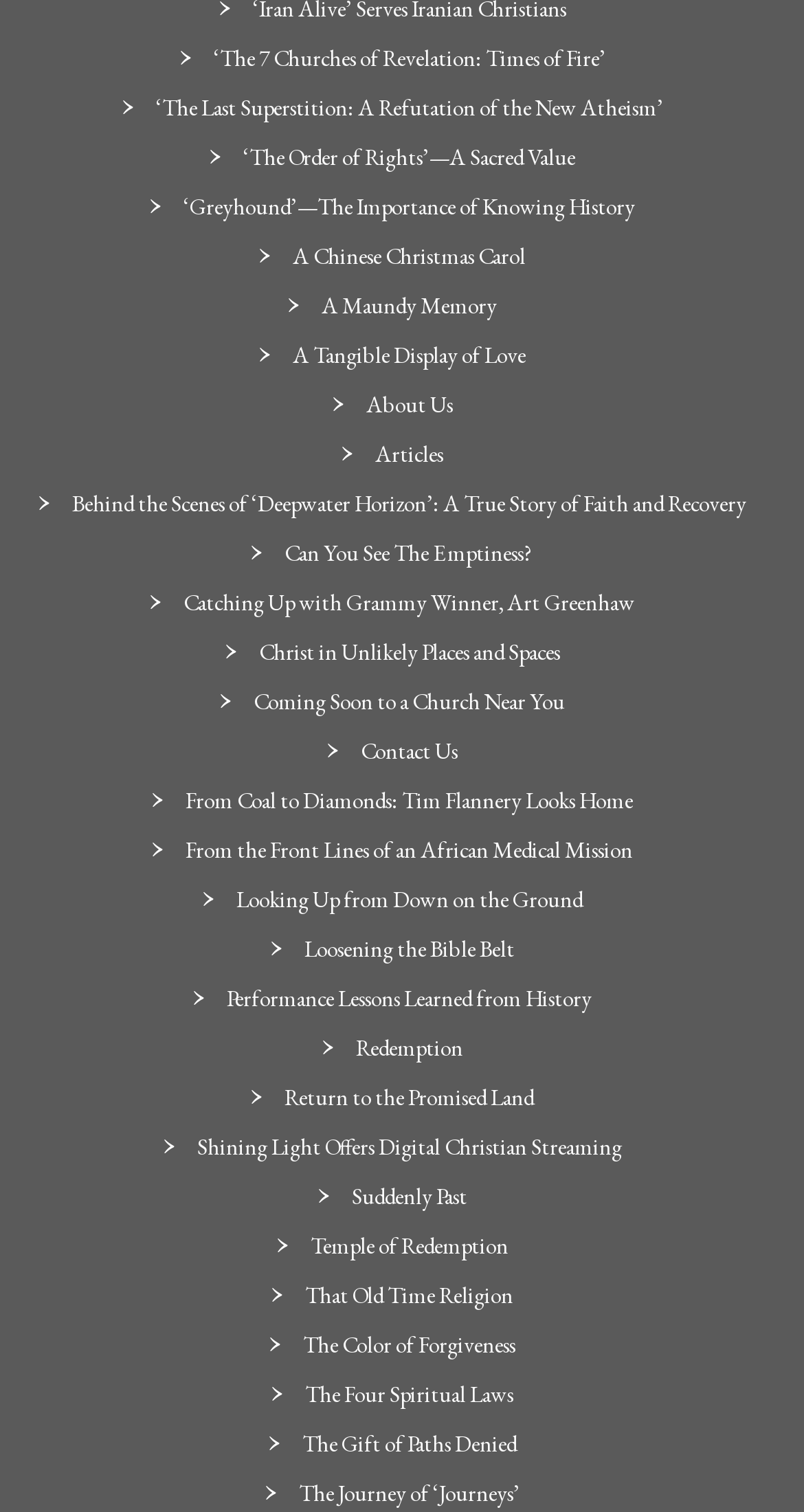Using the information from the screenshot, answer the following question thoroughly:
What is the theme of the articles on this webpage?

By analyzing the titles of the articles, I can see that many of them mention Christianity, faith, and spirituality, suggesting that the theme of the articles on this webpage is related to Christianity and faith.